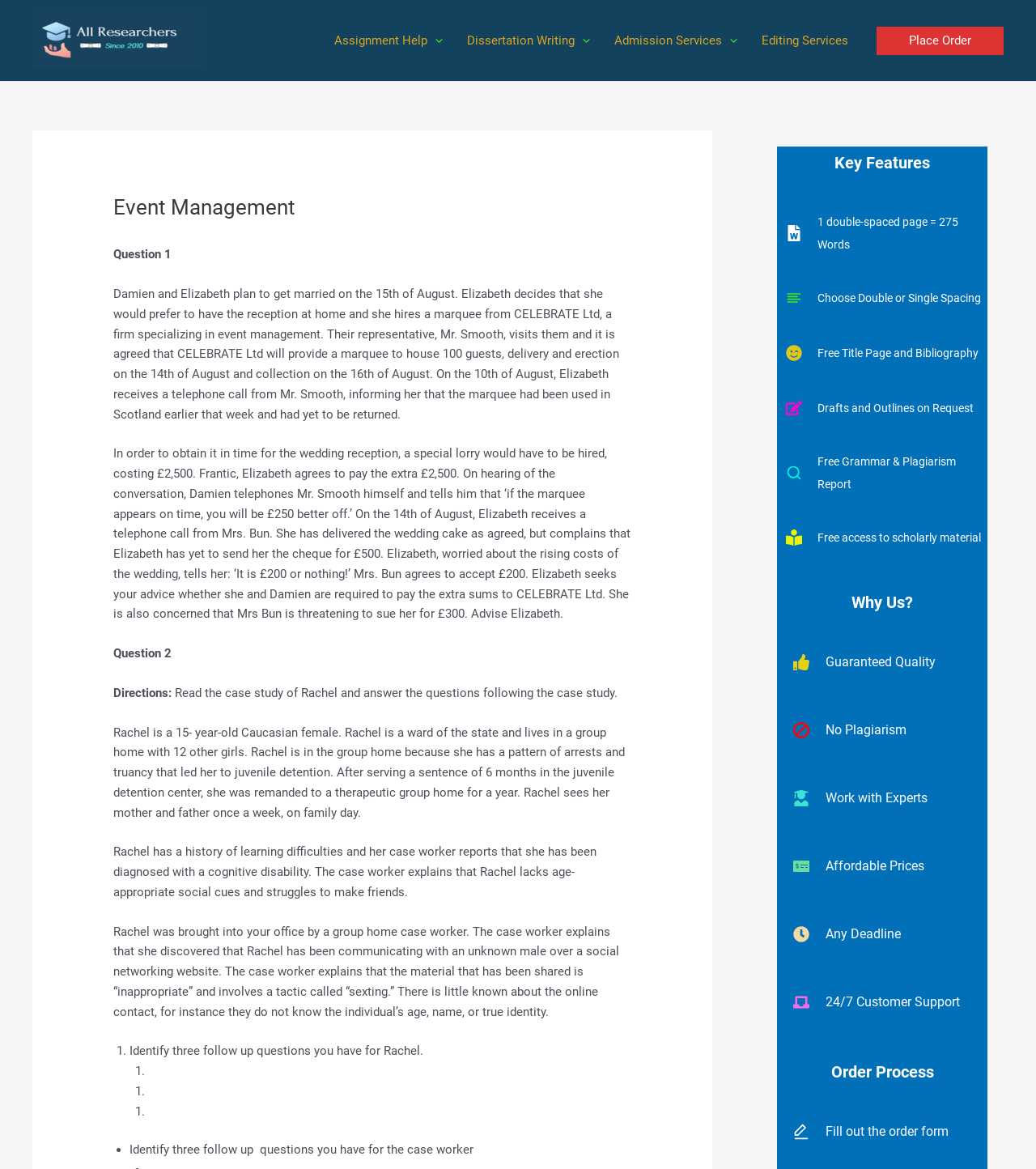Could you specify the bounding box coordinates for the clickable section to complete the following instruction: "Click the 'UPLOAD BOOK' button"?

None